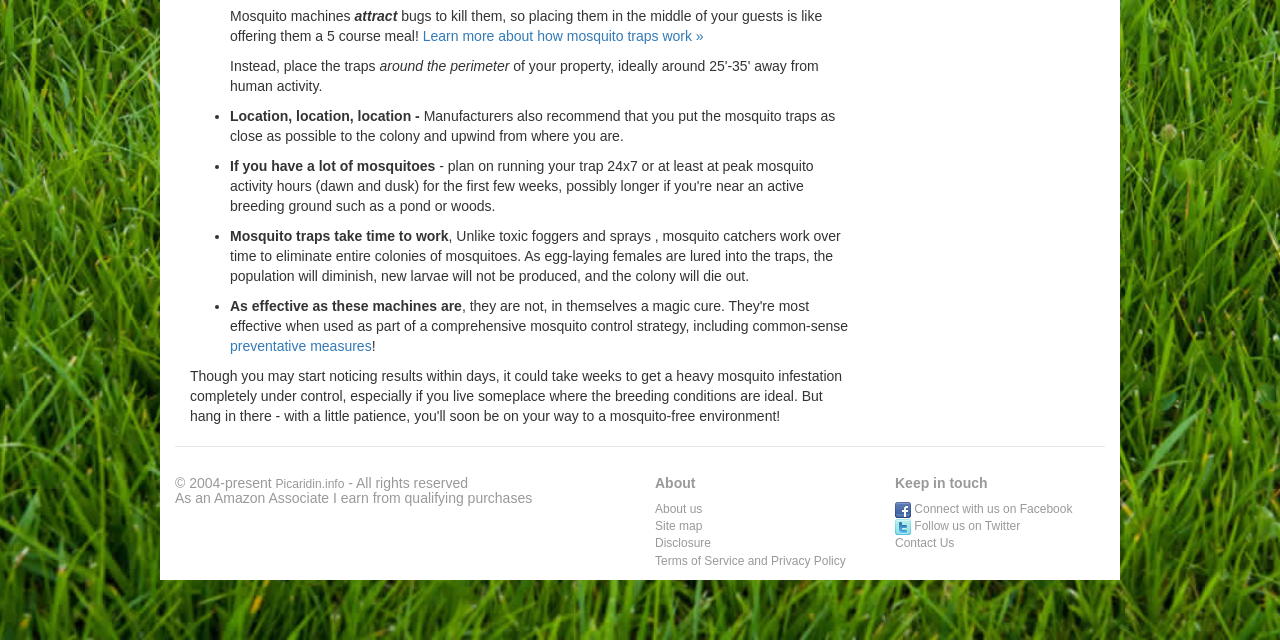Determine the bounding box coordinates for the UI element matching this description: "Connect with us on Facebook".

[0.699, 0.785, 0.838, 0.807]